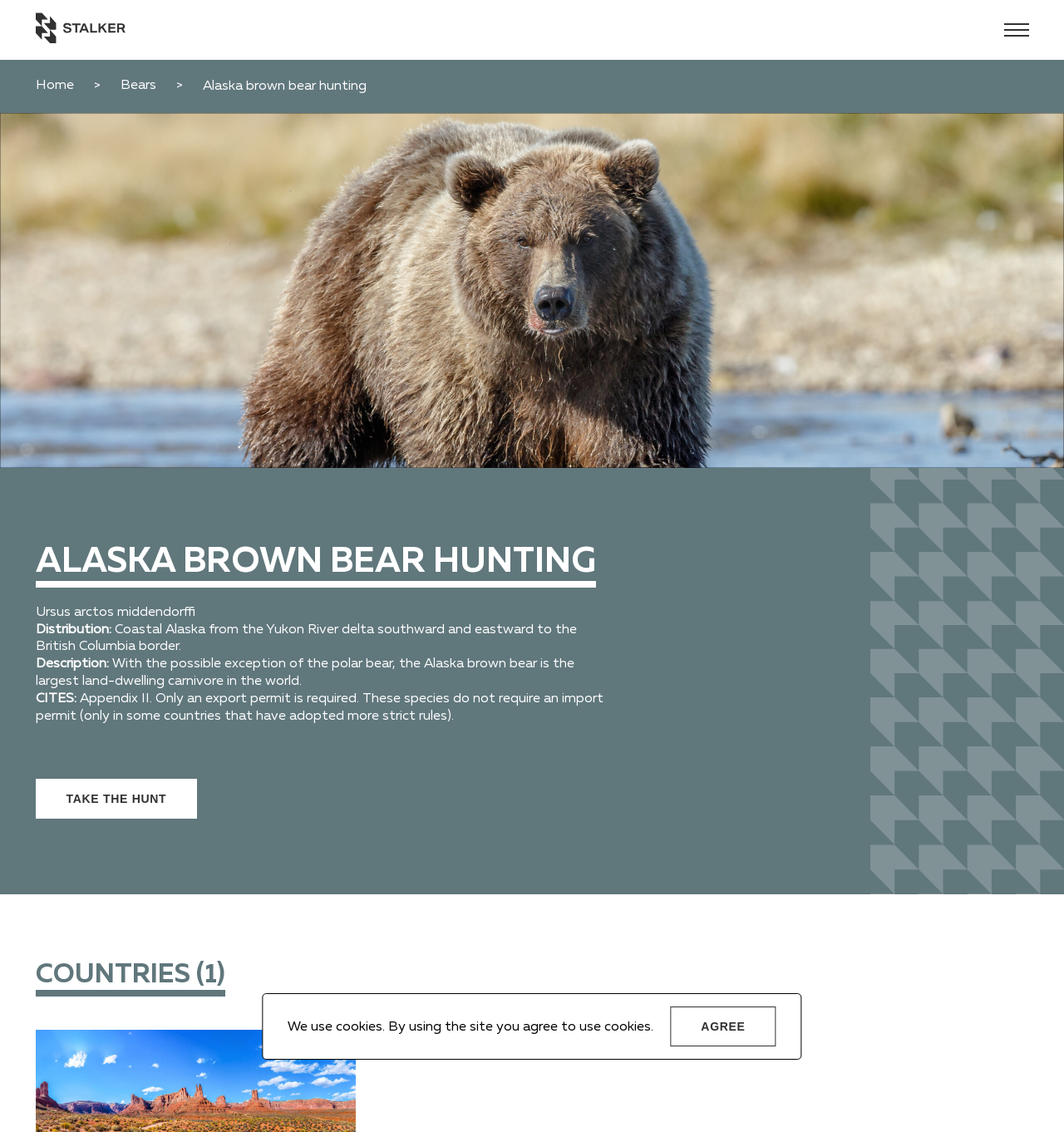Answer the question in one word or a short phrase:
What is the call-to-action button?

TAKE THE HUNT